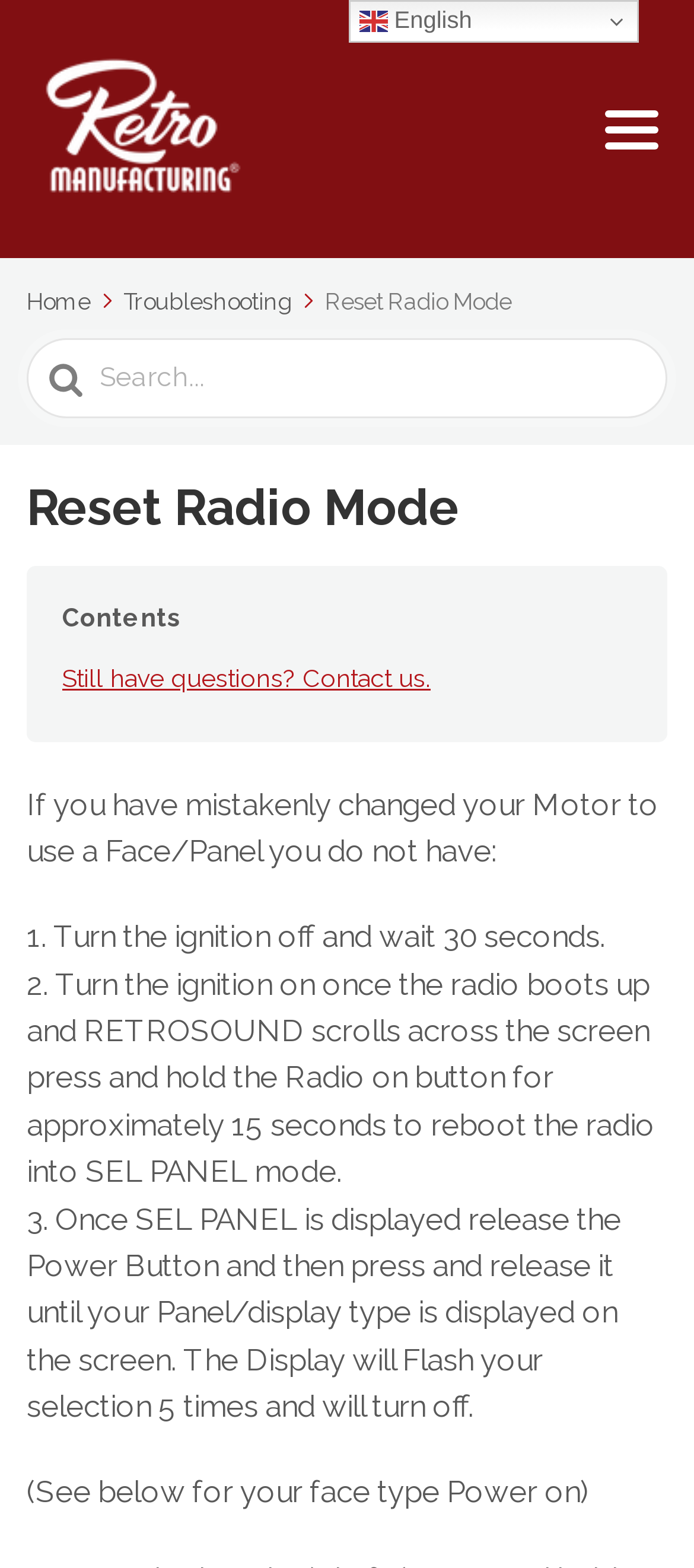Respond with a single word or short phrase to the following question: 
What is the language of the page?

English